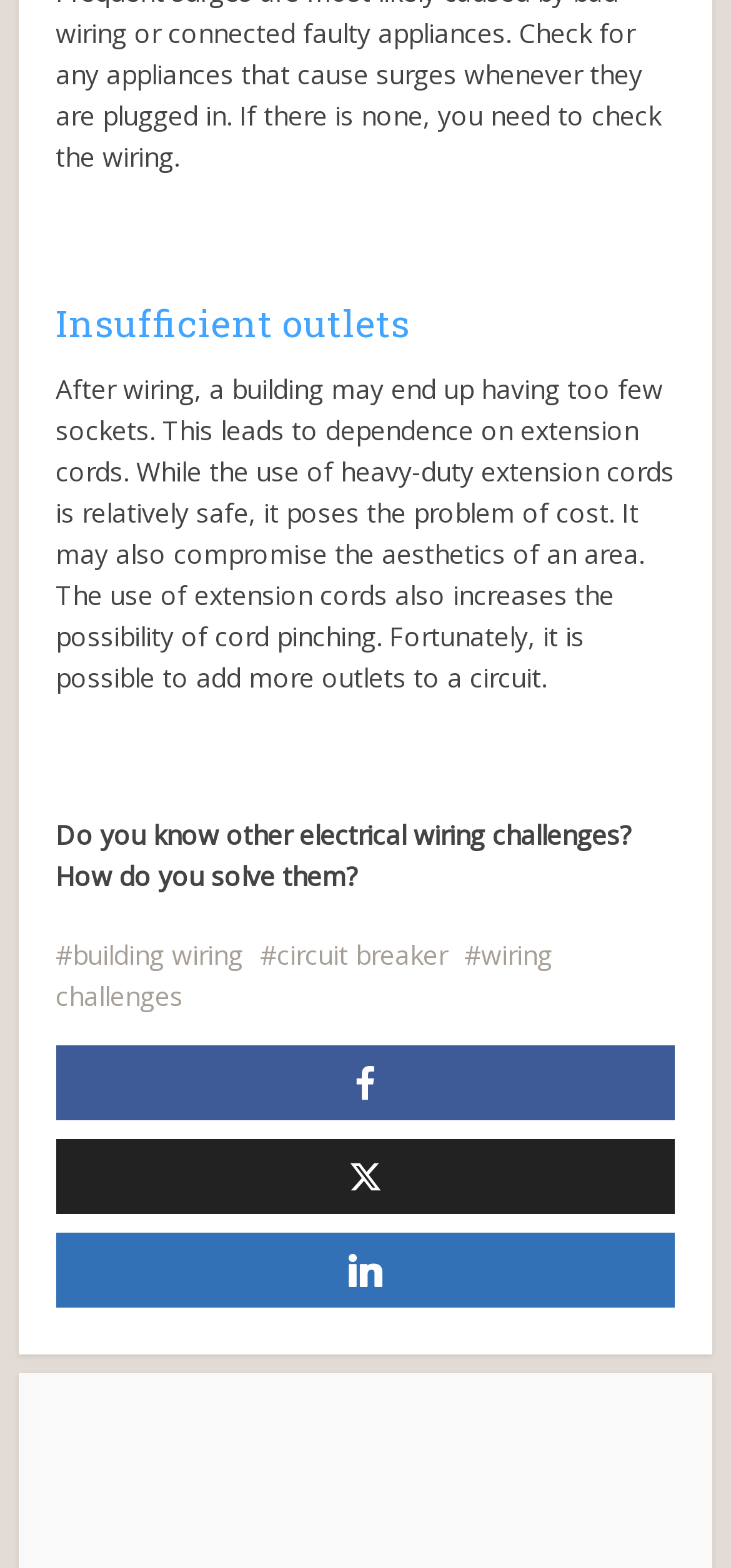Based on the image, please respond to the question with as much detail as possible:
What is the main topic of the webpage?

The main topic of the webpage is electrical wiring challenges, which can be inferred from the heading 'Insufficient outlets' and the text that follows, discussing the problems of having too few sockets and the use of extension cords.